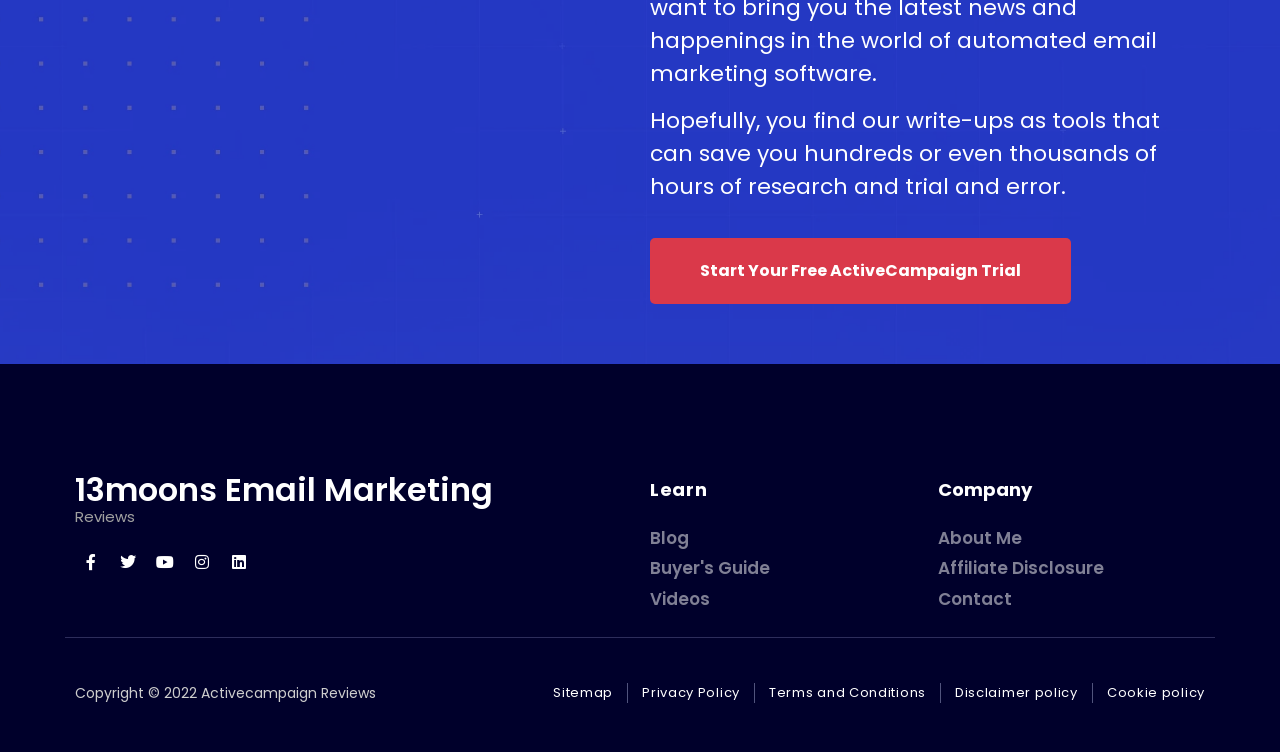Please answer the following question using a single word or phrase: 
How many links are present in the 'Company' section?

3